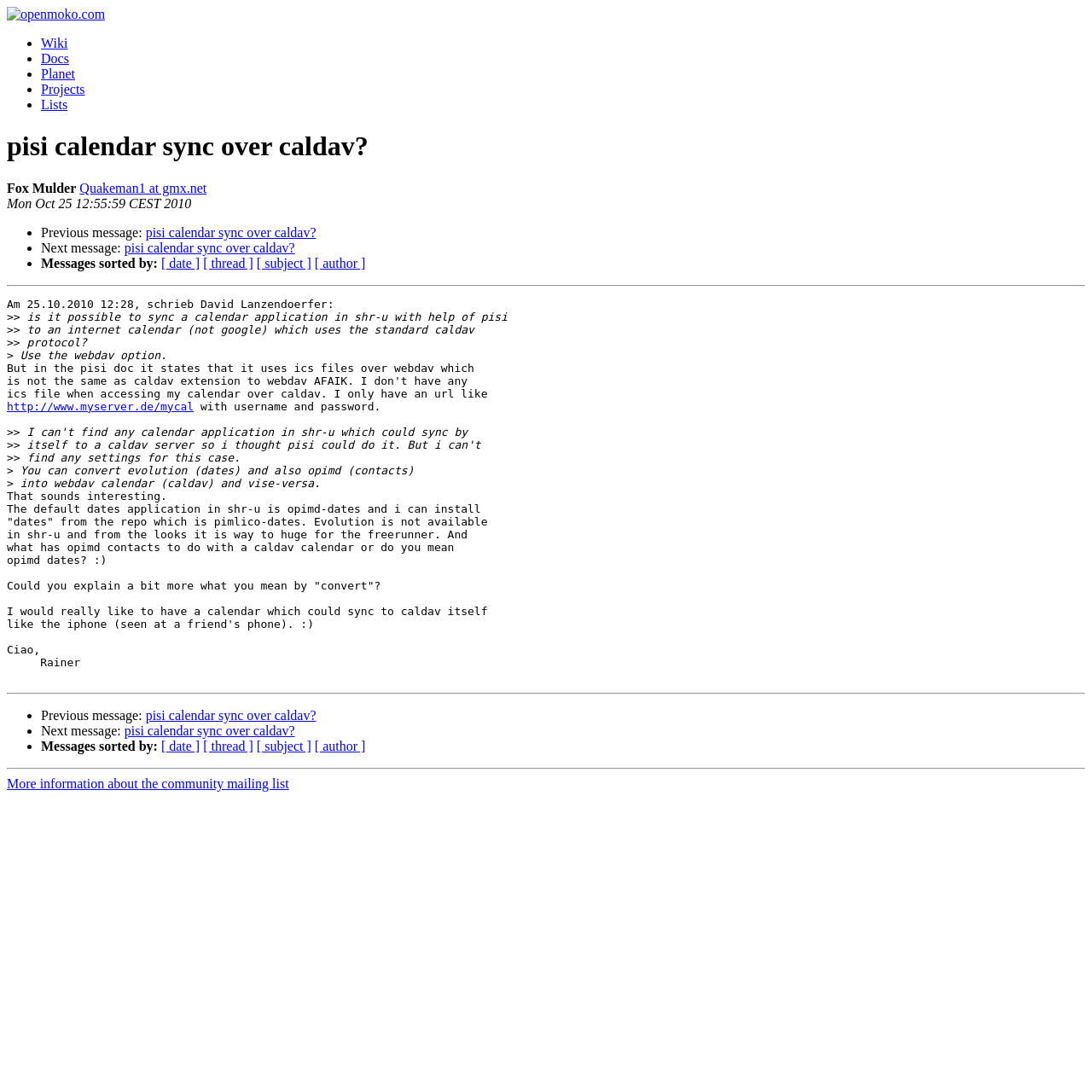Please reply with a single word or brief phrase to the question: 
What is the topic of discussion in this webpage?

Pisi calendar sync over caldav